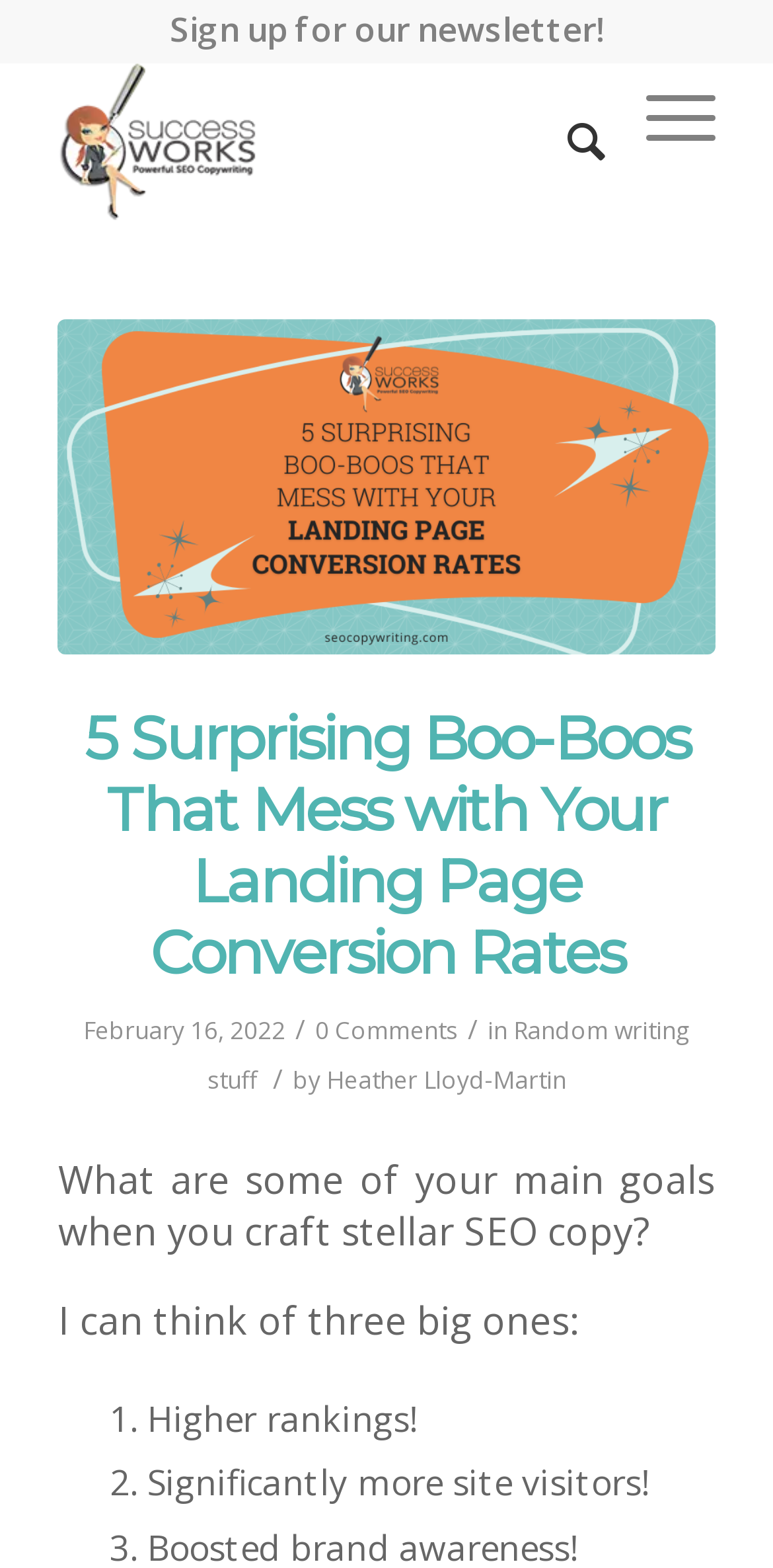Please answer the following question using a single word or phrase: 
What is the date of the article?

February 16, 2022